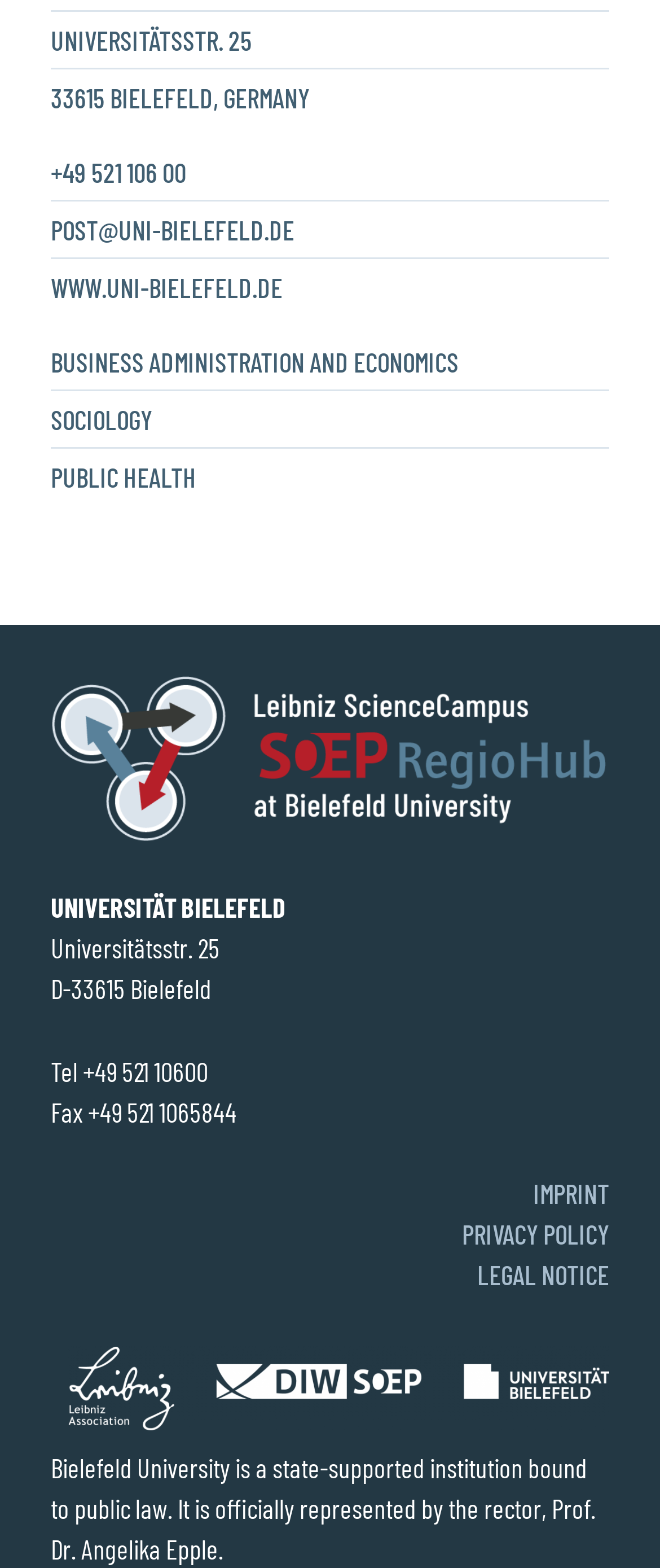Locate the bounding box coordinates of the element that should be clicked to fulfill the instruction: "view imprint".

[0.808, 0.751, 0.923, 0.771]